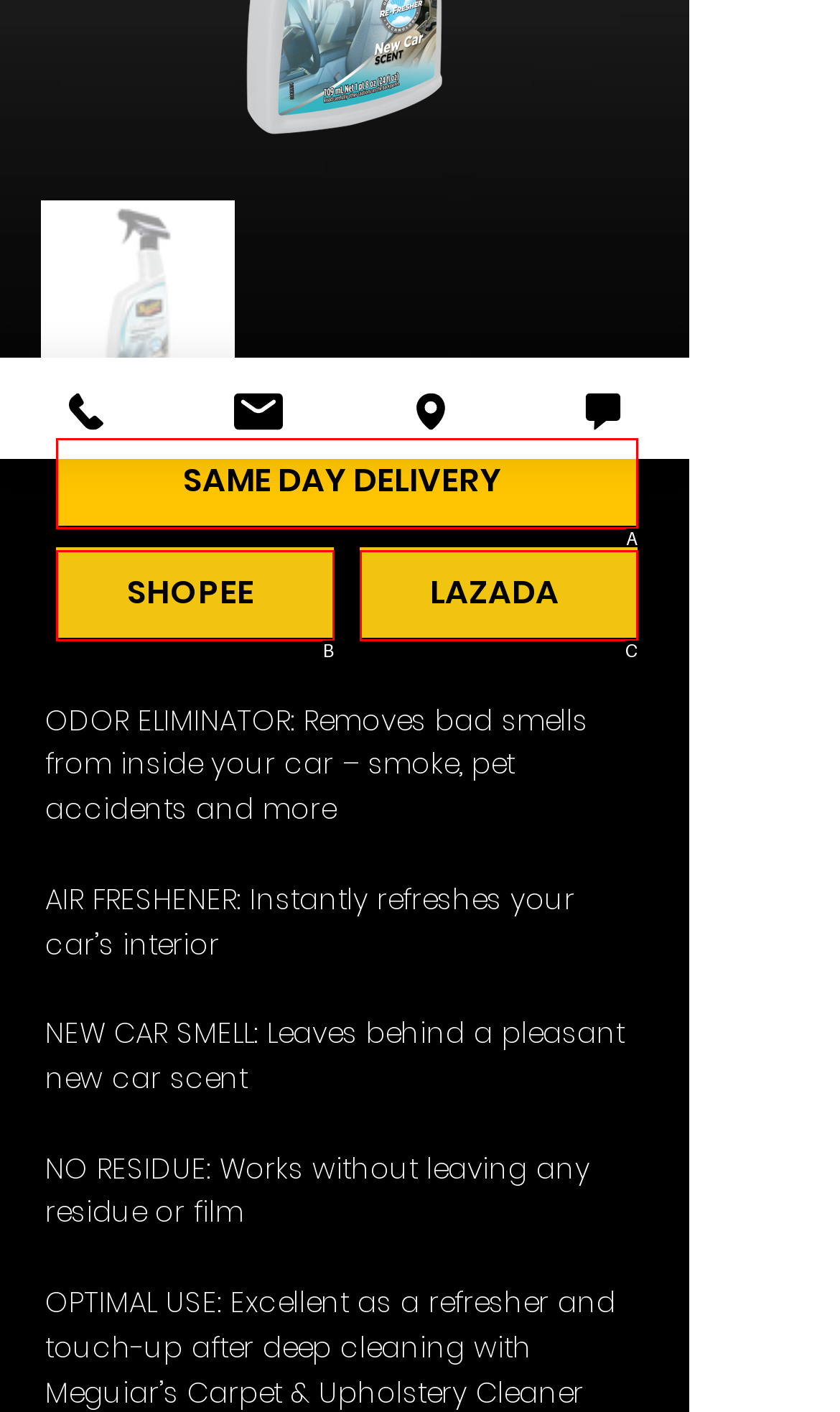Pick the HTML element that corresponds to the description: Menu
Answer with the letter of the correct option from the given choices directly.

None